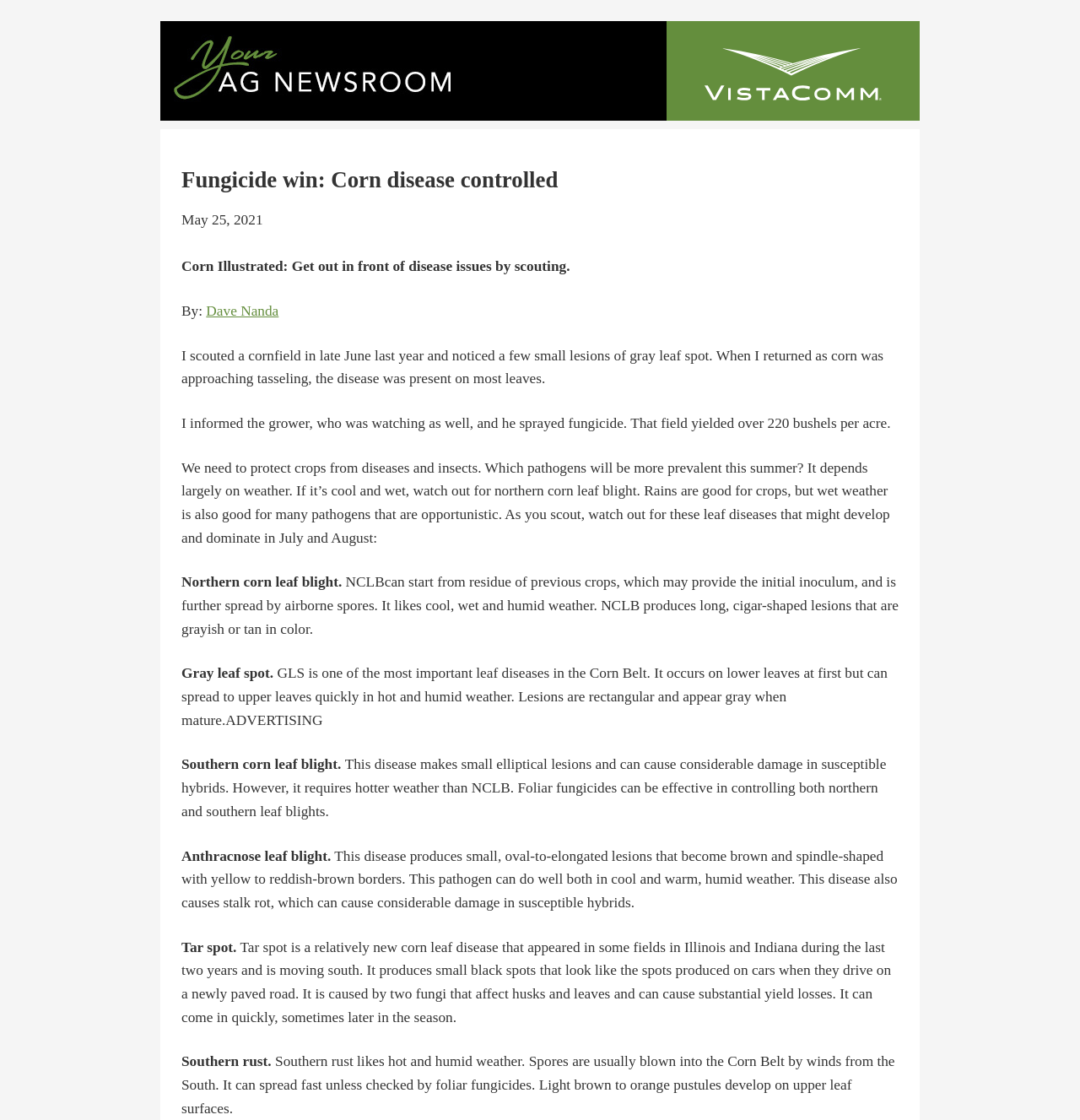What is the main topic of the article?
Deliver a detailed and extensive answer to the question.

I determined the main topic by reading the text 'Corn Illustrated: Get out in front of disease issues by scouting.' and noticing that the article discusses various corn diseases and how to control them.